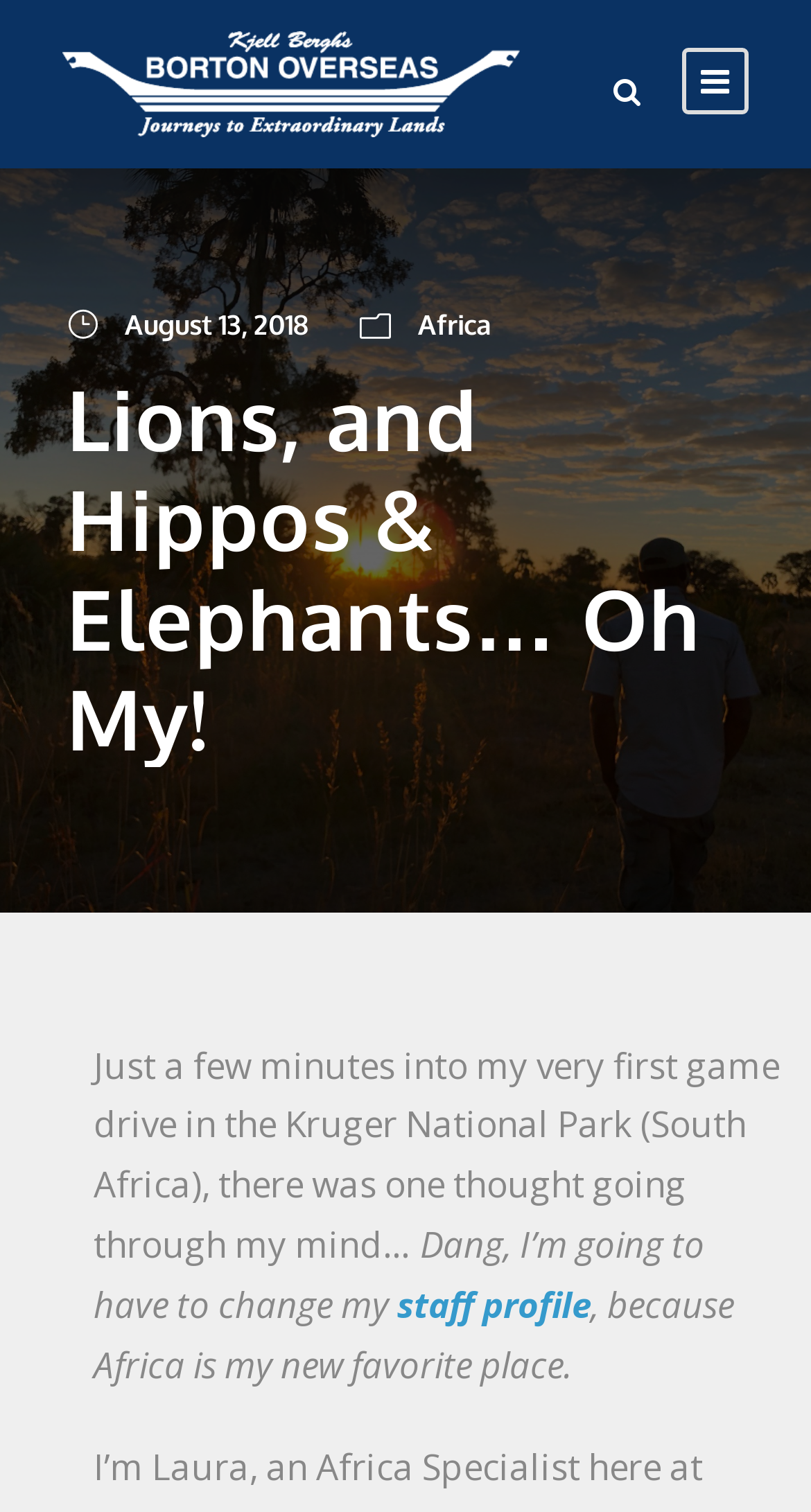Can you identify and provide the main heading of the webpage?

Lions, and Hippos & Elephants… Oh My!